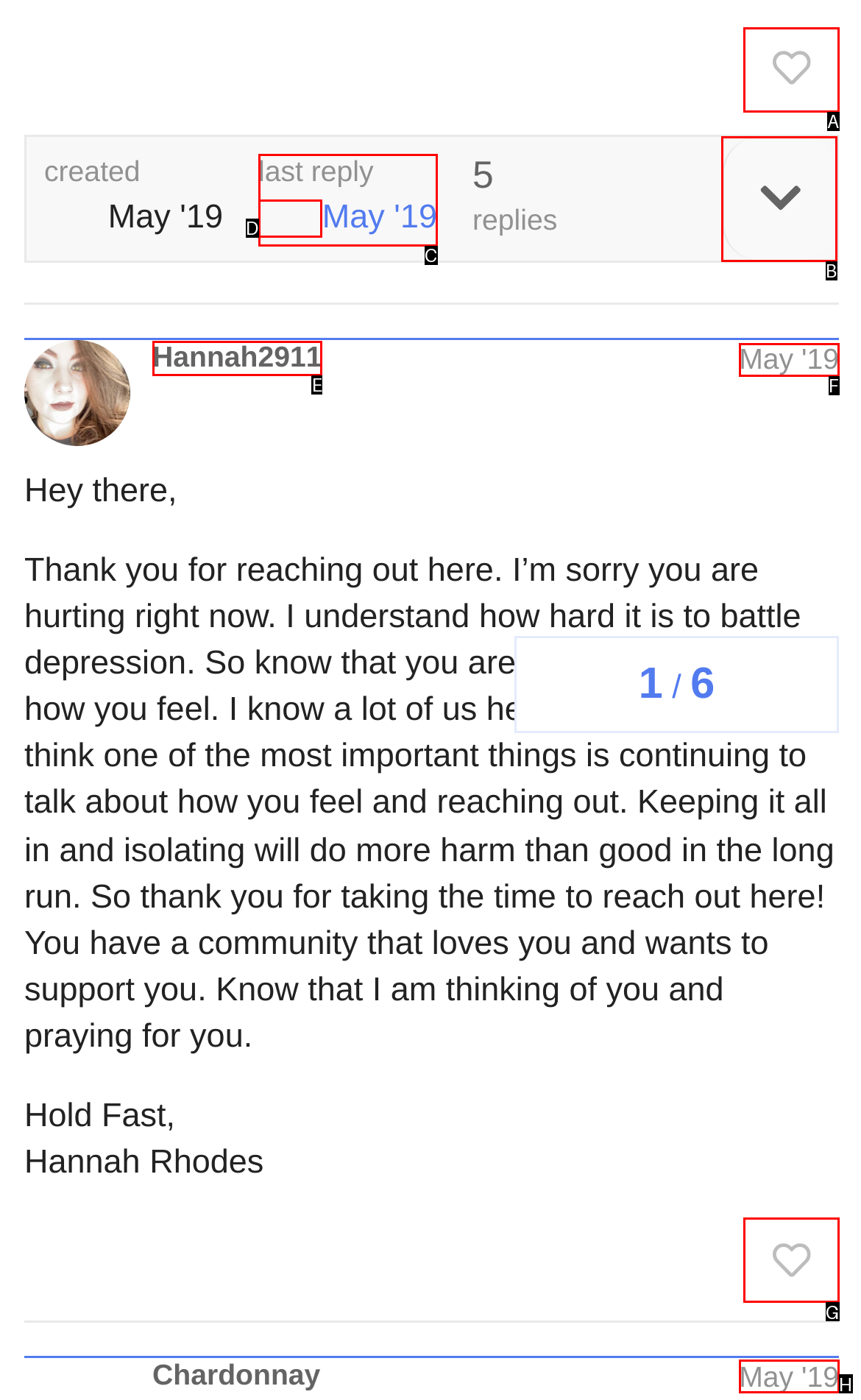Given the description: title="like this post"
Identify the letter of the matching UI element from the options.

A